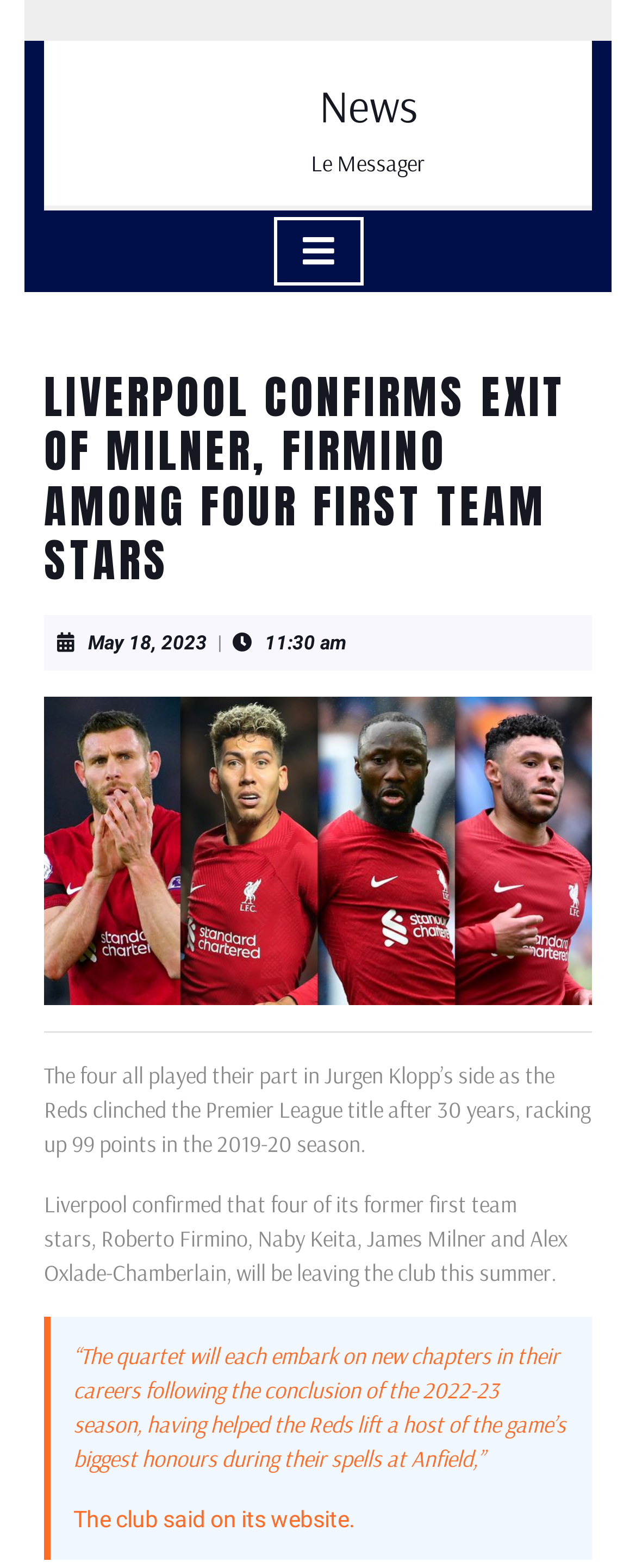What is the name of the manager mentioned?
Refer to the image and provide a concise answer in one word or phrase.

Jurgen Klopp